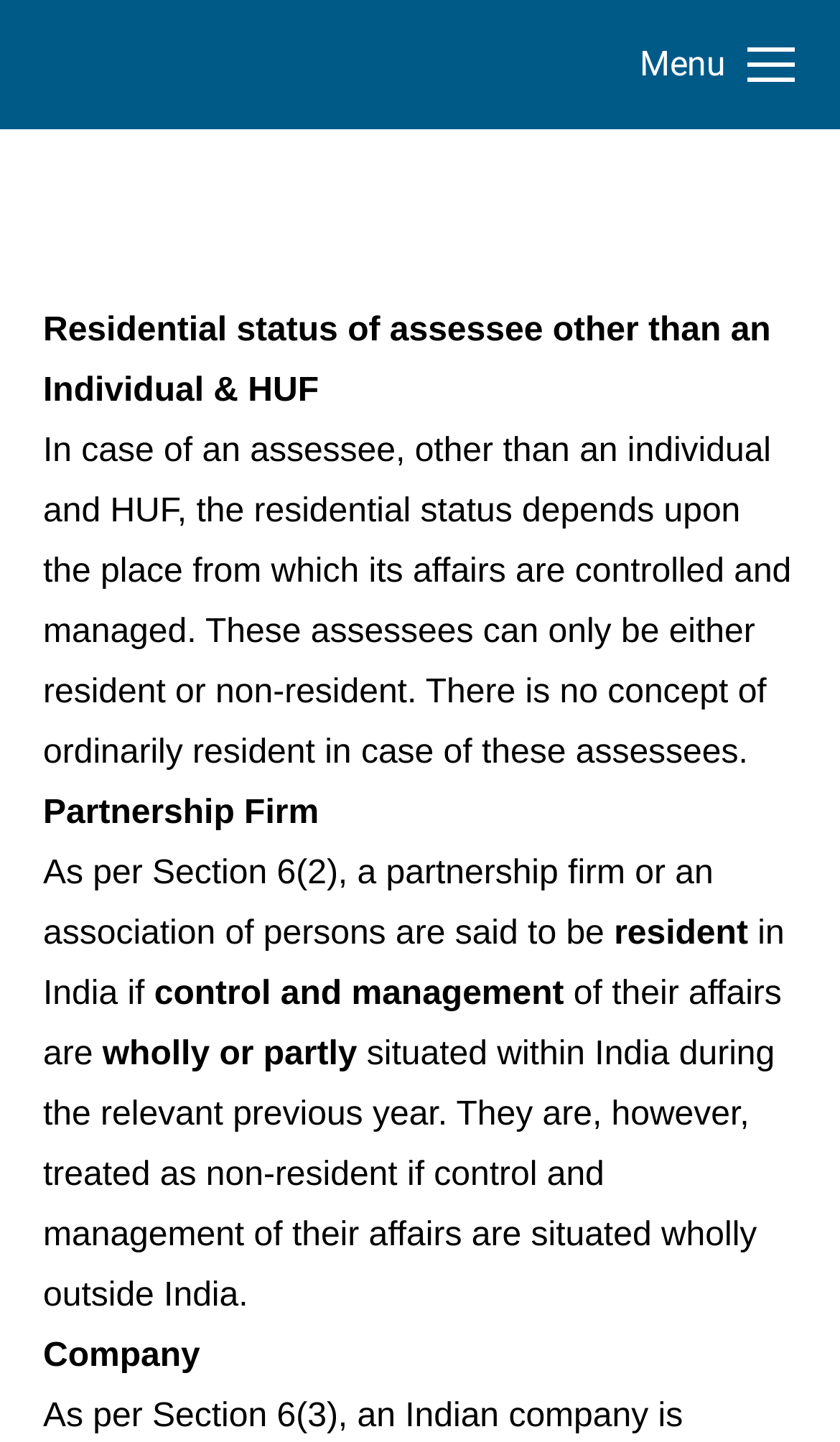Write a detailed summary of the webpage, including text, images, and layout.

The webpage is about the residential status of an assessee other than an individual and HUF (Hindu Undivided Family) under the Income Tax Act, 1961 in India. At the top-right corner, there is a mobile menu icon with the text "Menu" next to it. 

Below the mobile menu icon, there is a title "Residential status of assessee other than an Individual & HUF" followed by a paragraph explaining that the residential status of such assessees depends on the place from which their affairs are controlled and managed, and they can only be either resident or non-resident.

Further down, there are three sections discussing the residential status of different types of assessees. The first section is about Partnership Firms, which explains that they are considered resident in India if the control and management of their affairs are wholly or partly situated within India during the relevant previous year. 

The second section, which is not explicitly labeled, continues the discussion on the residential status of Partnership Firms. The third section is about Companies, but it does not provide any detailed information.

At the bottom-right corner, there is a "Go to Top" link with an upward arrow icon.